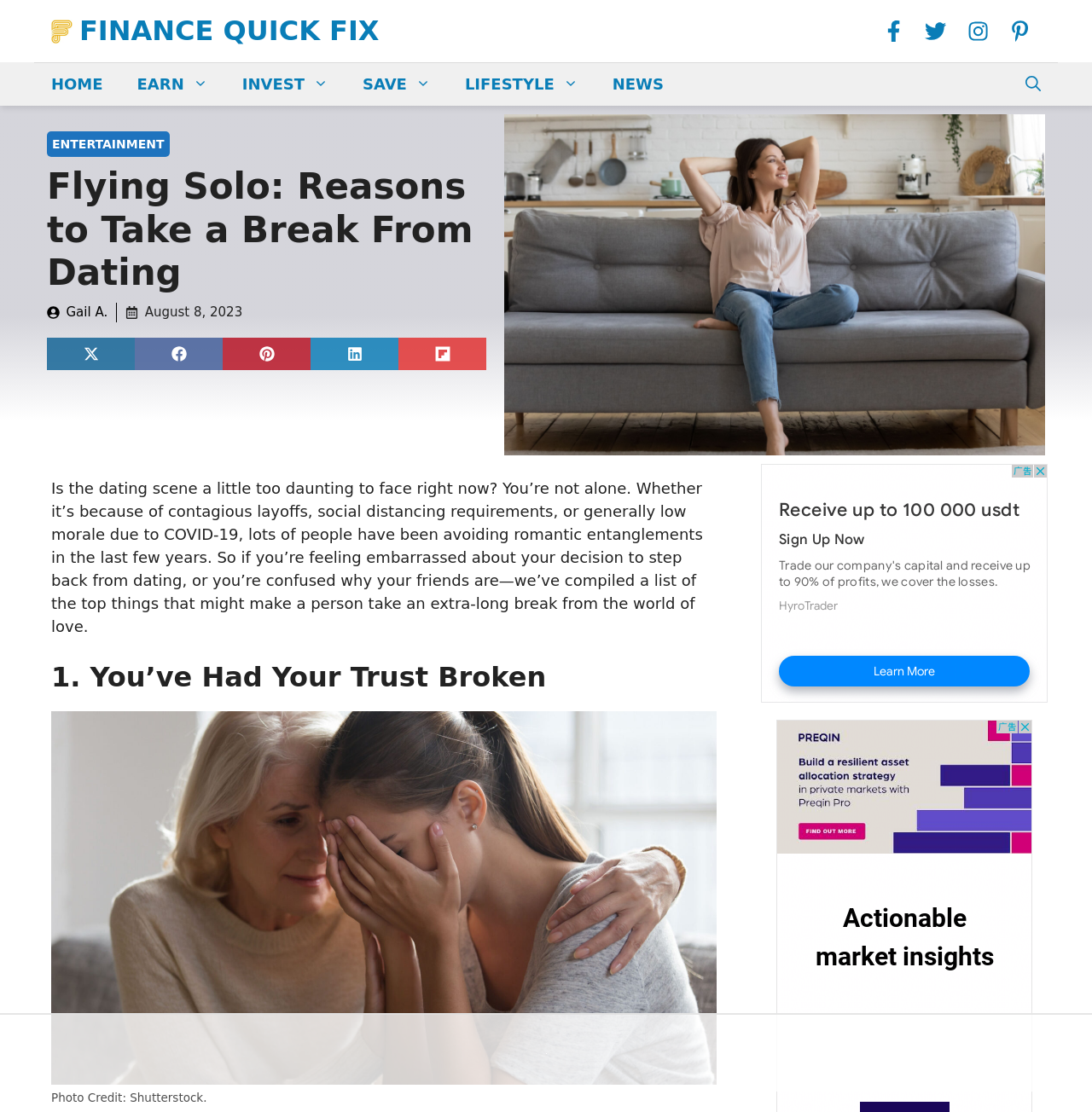Identify the bounding box coordinates of the clickable region required to complete the instruction: "Go to next page". The coordinates should be given as four float numbers within the range of 0 and 1, i.e., [left, top, right, bottom].

None